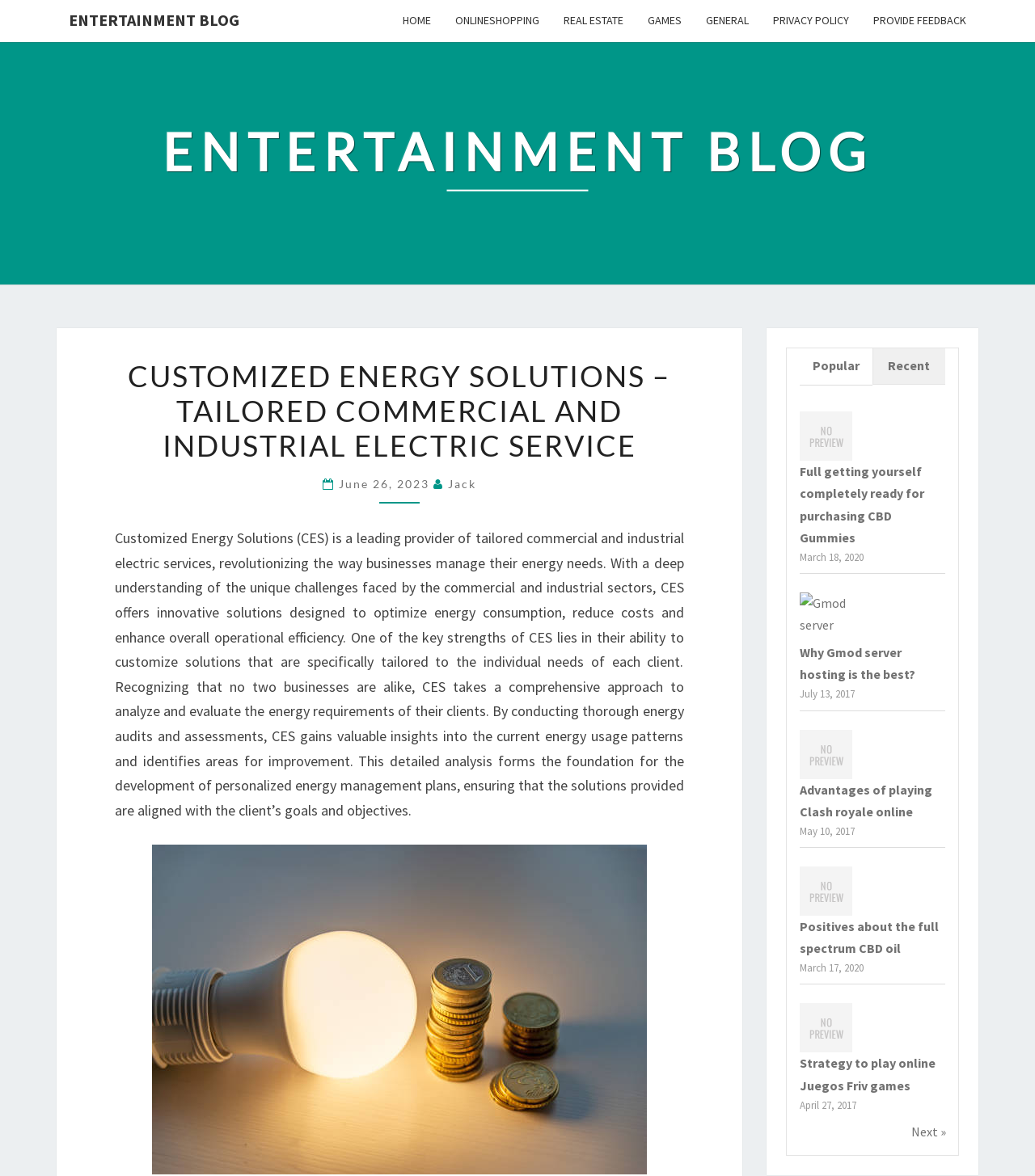Find the bounding box coordinates of the clickable region needed to perform the following instruction: "View Full getting yourself completely ready for purchasing CBD Gummies". The coordinates should be provided as four float numbers between 0 and 1, i.e., [left, top, right, bottom].

[0.772, 0.364, 0.823, 0.378]